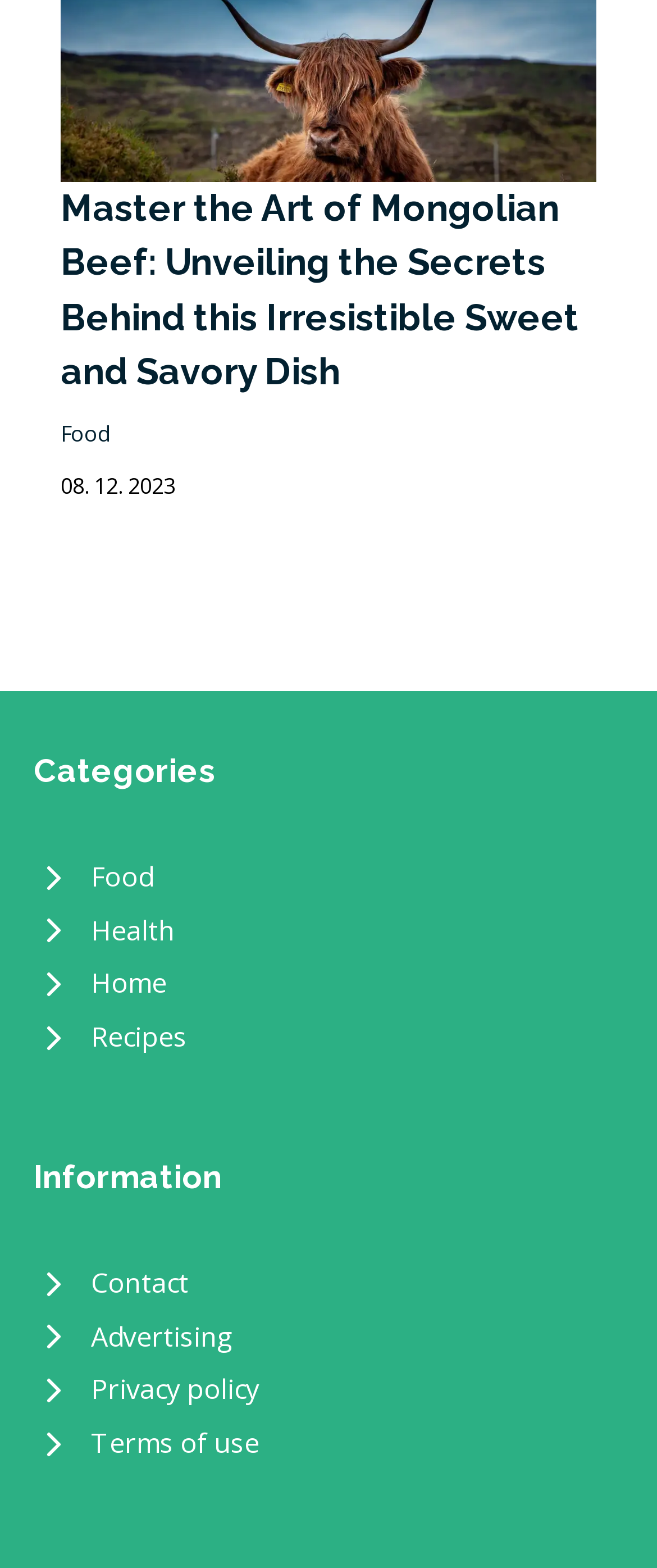Can you find the bounding box coordinates of the area I should click to execute the following instruction: "read the article about Master the Art of Mongolian Beef"?

[0.092, 0.116, 0.908, 0.255]